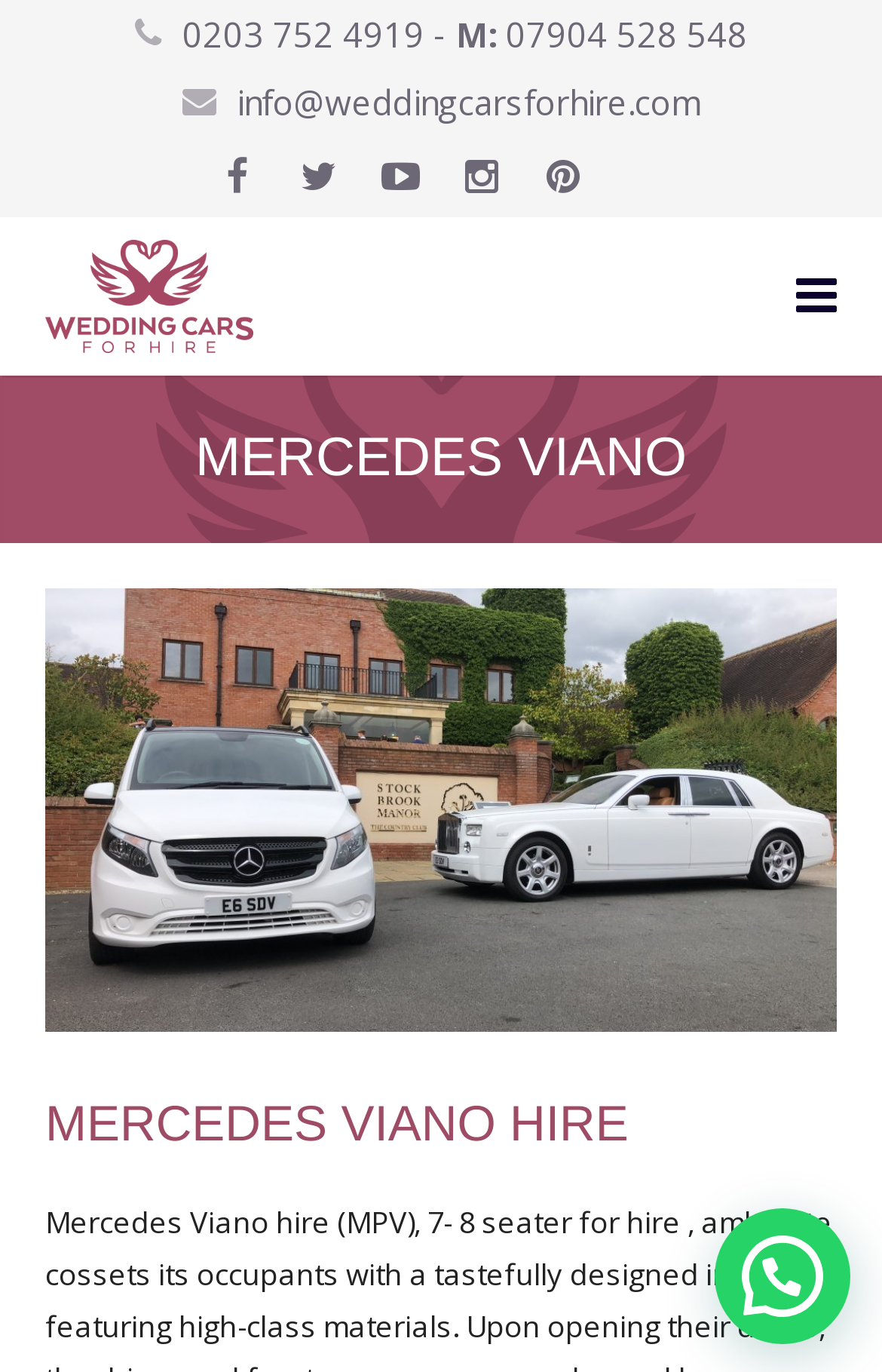What is the purpose of the Mercedes Viano hire? Refer to the image and provide a one-word or short phrase answer.

Transport 7-8 passengers